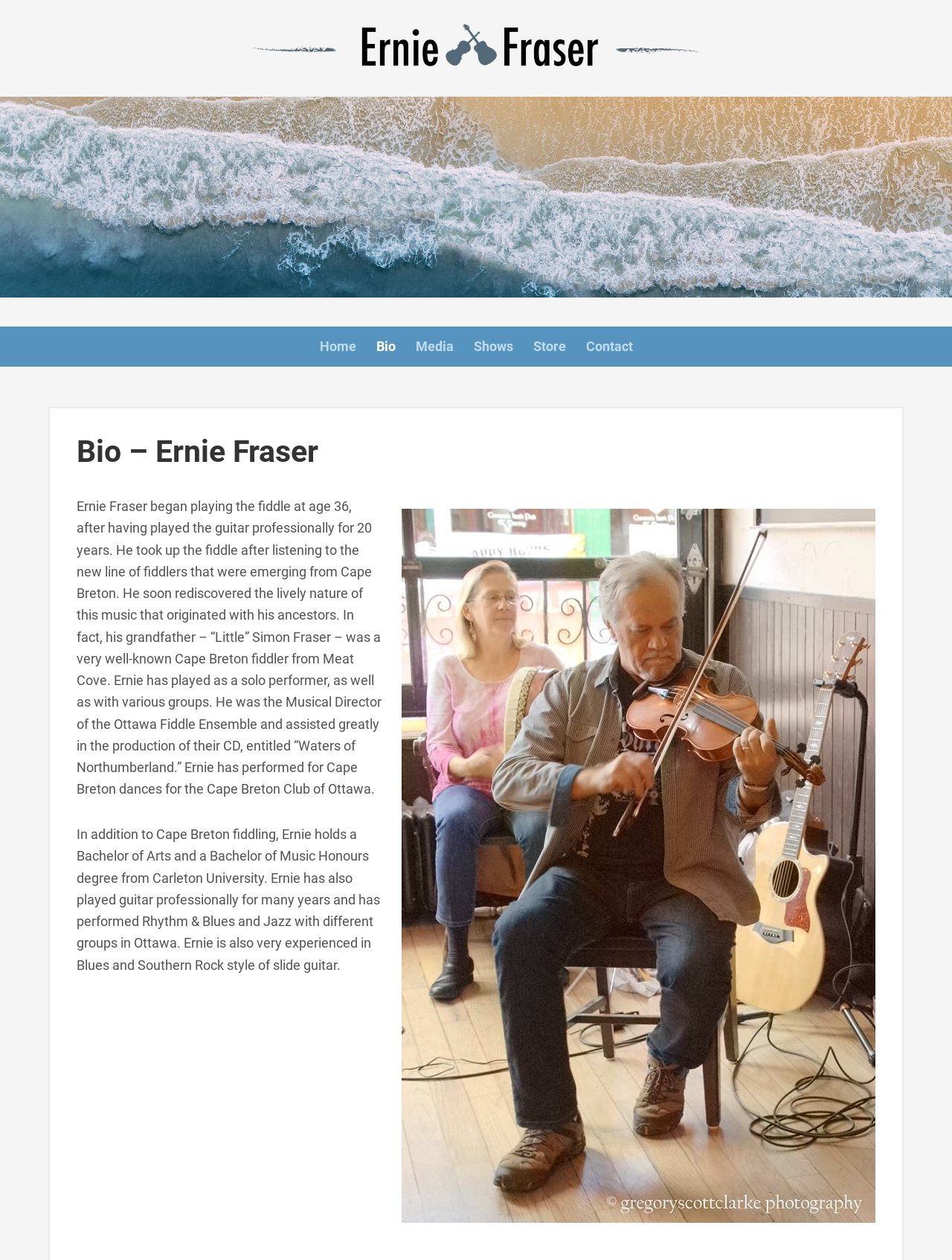What is the name of the CD Ernie Fraser assisted in producing?
Give a detailed explanation using the information visible in the image.

According to the webpage, Ernie Fraser assisted greatly in the production of the Ottawa Fiddle Ensemble's CD, entitled 'Waters of Northumberland'.